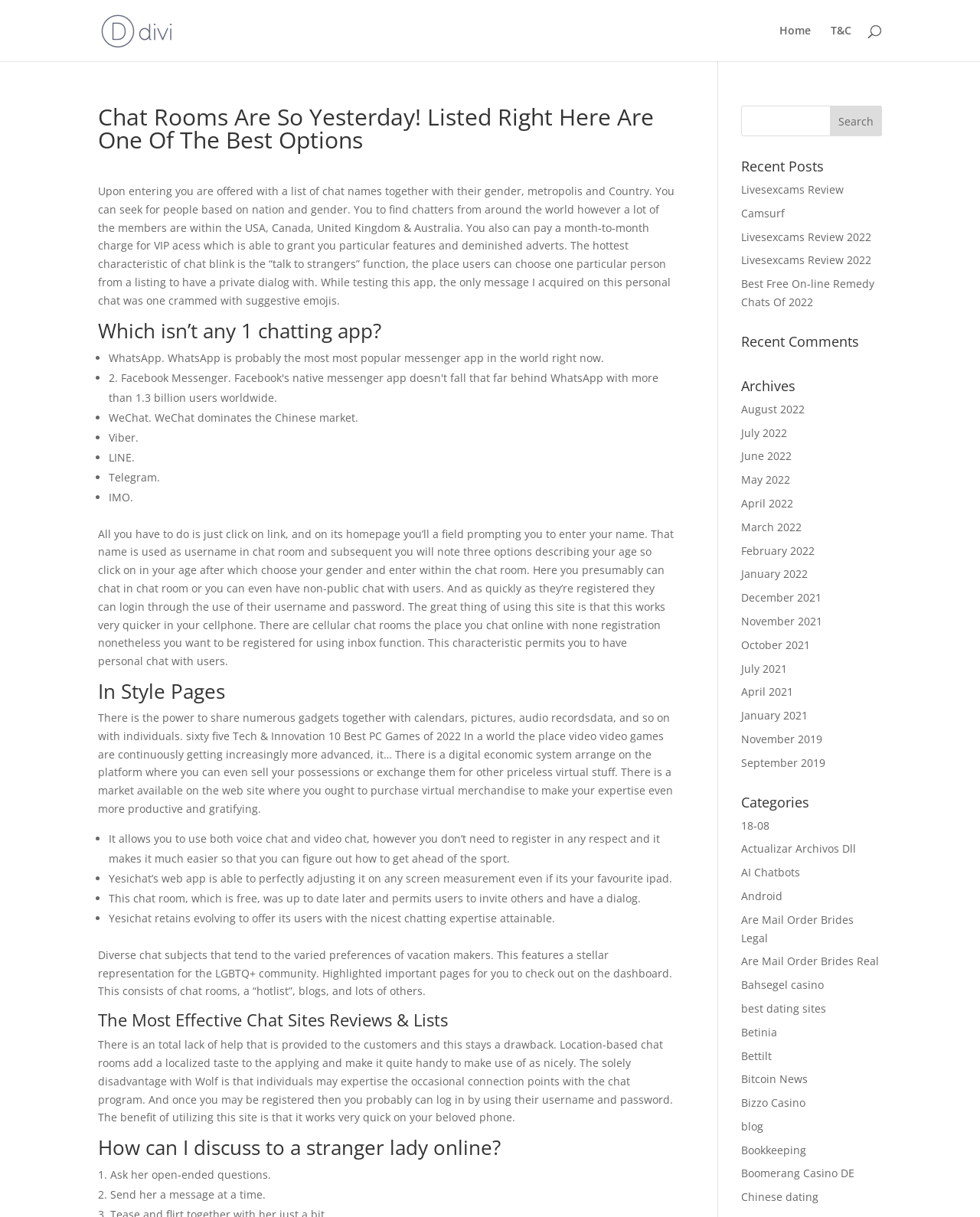Please answer the following question using a single word or phrase: 
What is the name of the website?

Revolution Global TV